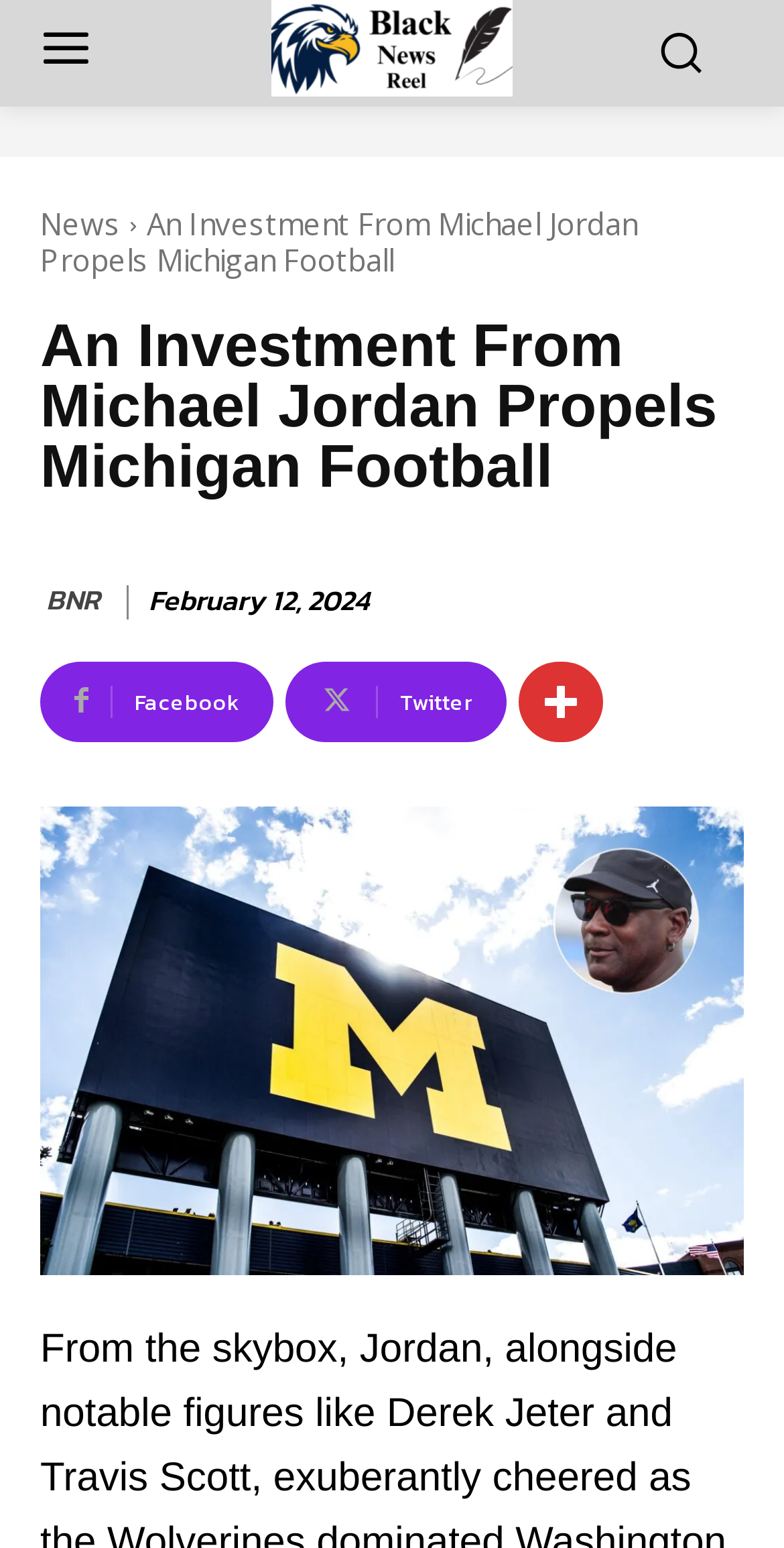Write an exhaustive caption that covers the webpage's main aspects.

The webpage appears to be a news article about Michael Jordan's investment in Michigan Football. At the top left corner, there is a logo link, accompanied by an image of the same logo. To the right of the logo, there is a smaller image. 

Below the logo, there is a horizontal navigation menu with a "News" link on the left side. The main title of the article, "An Investment From Michael Jordan Propels Michigan Football", is displayed prominently in the center, with a smaller subheading of the same text below it. 

On the left side, below the navigation menu, there are several social media links, including Facebook, Twitter, and another unidentified platform, represented by an icon. To the right of the social media links, there is a timestamp, "February 12, 2024", indicating when the article was published. 

The article's content is not explicitly described in the accessibility tree, but based on the title and the meta description, it likely discusses Michael Jordan's investment in Michigan Football, possibly including his attendance at a game with other notable figures like Derek Jeter and Travis Scott.